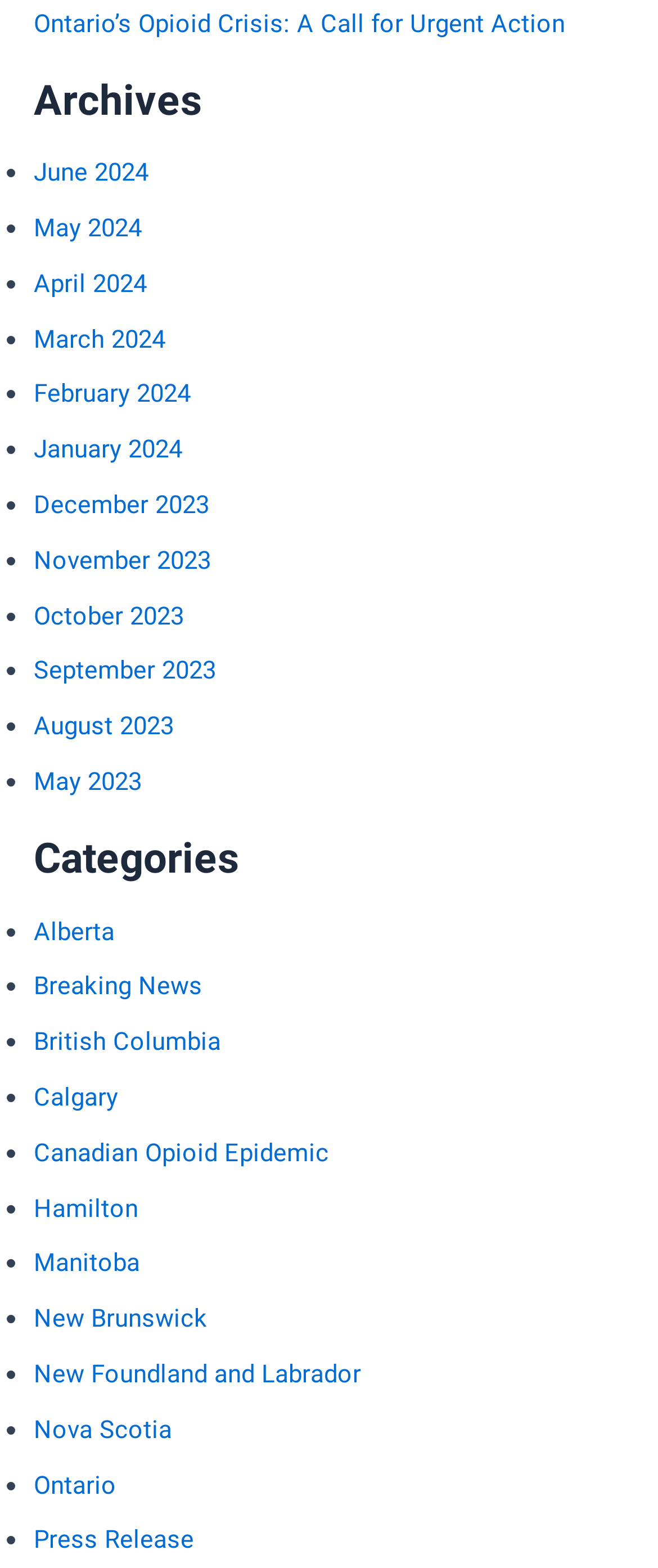Locate the bounding box coordinates of the item that should be clicked to fulfill the instruction: "Check archives for December 2023".

[0.051, 0.312, 0.318, 0.332]